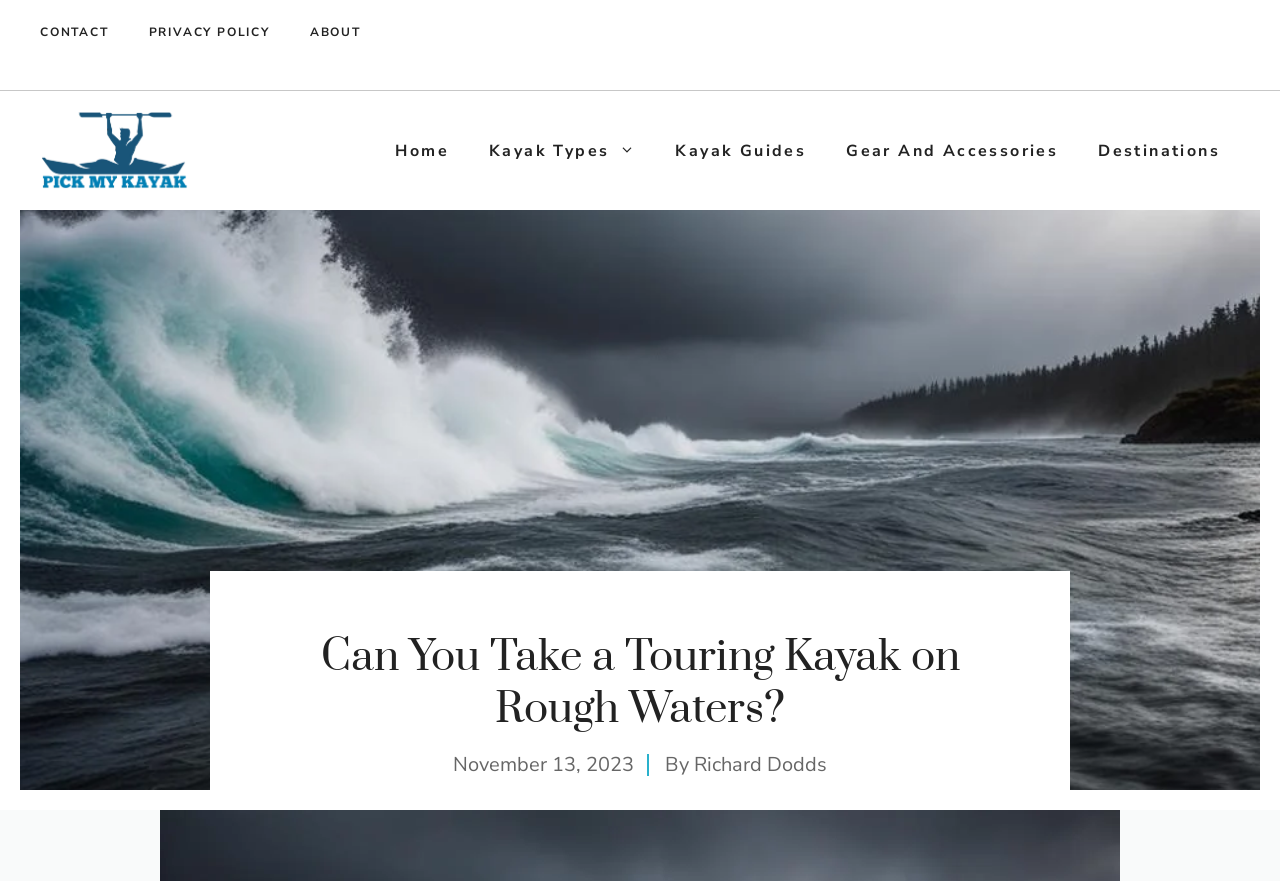Please locate the bounding box coordinates for the element that should be clicked to achieve the following instruction: "read kayak guides". Ensure the coordinates are given as four float numbers between 0 and 1, i.e., [left, top, right, bottom].

[0.512, 0.137, 0.645, 0.205]